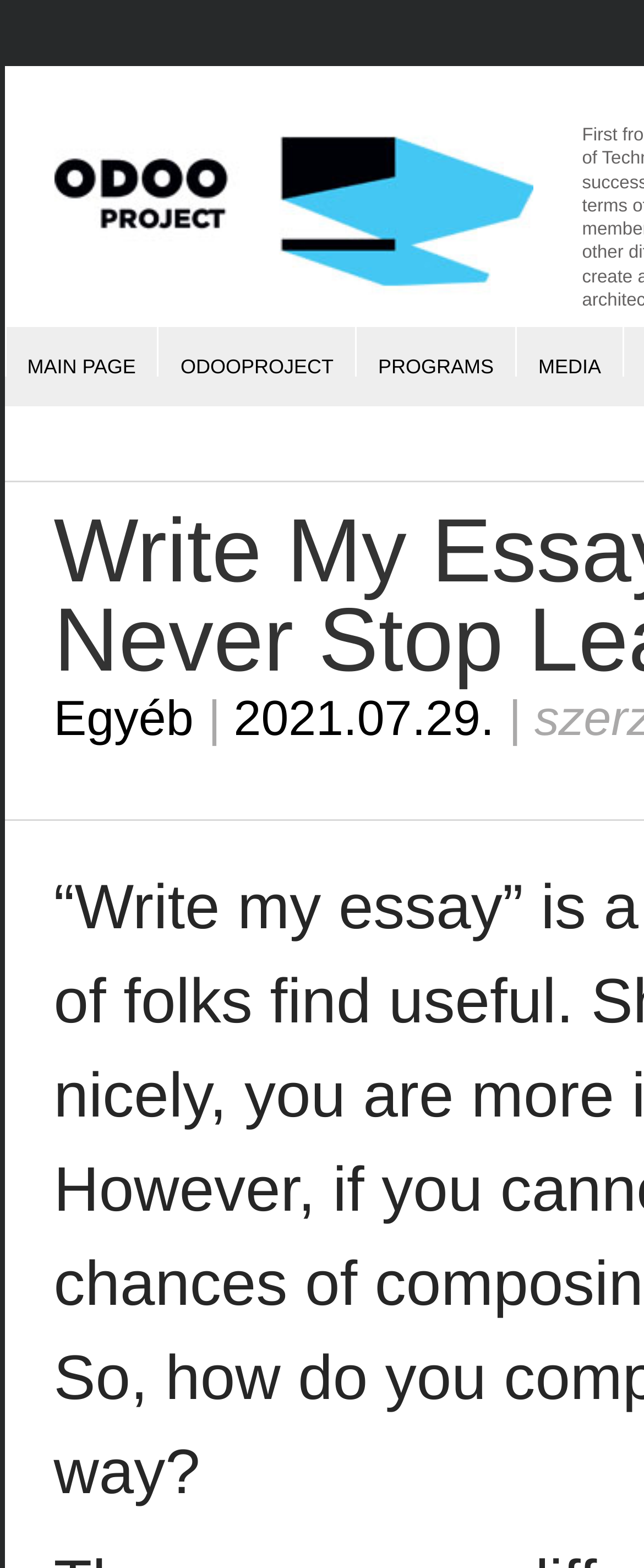Provide the text content of the webpage's main heading.

Write My Essay – Why You Ought to Never Stop Learning